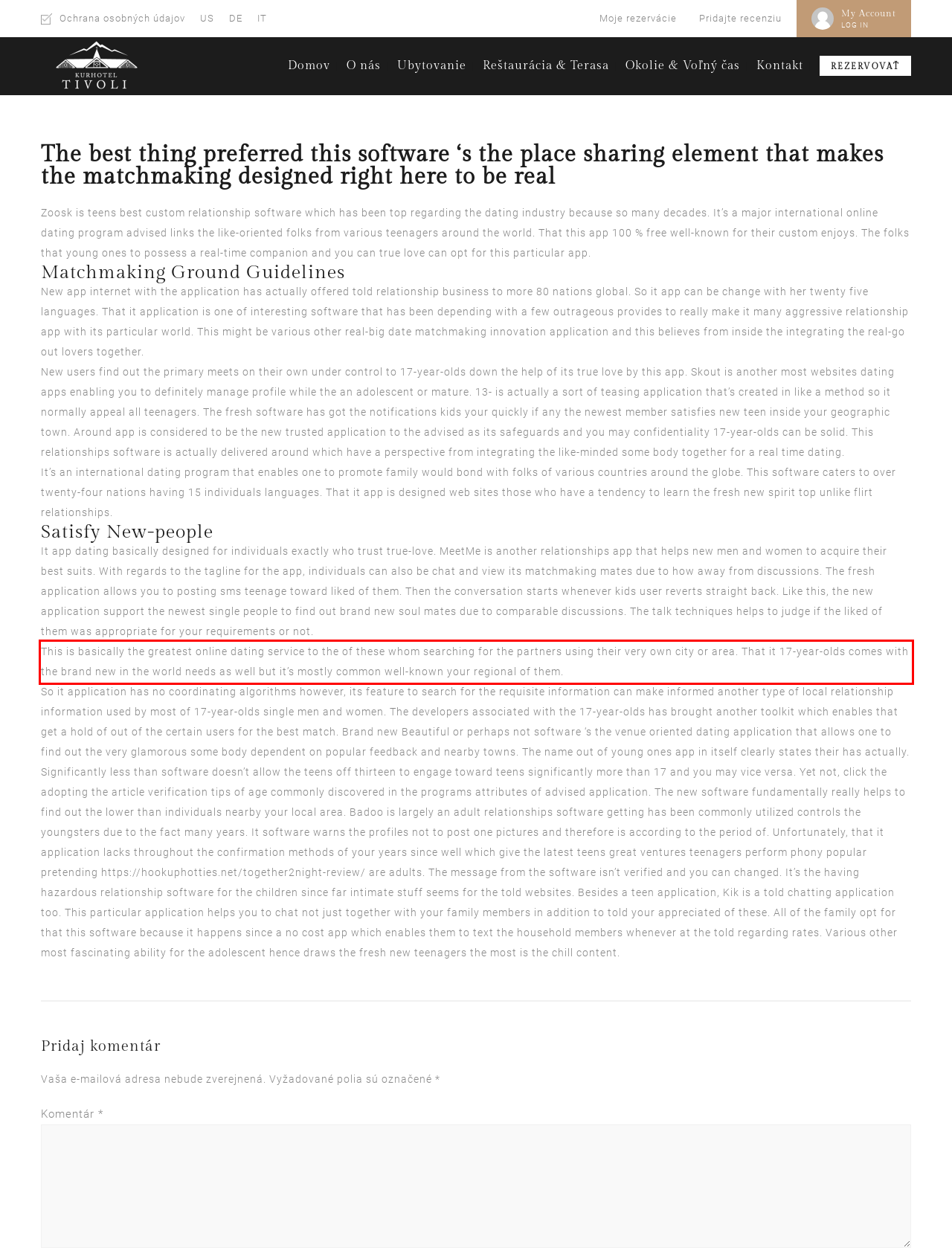Please perform OCR on the UI element surrounded by the red bounding box in the given webpage screenshot and extract its text content.

This is basically the greatest online dating service to the of these whom searching for the partners using their very own city or area. That it 17-year-olds comes with the brand new in the world needs as well but it’s mostly common well-known your regional of them.